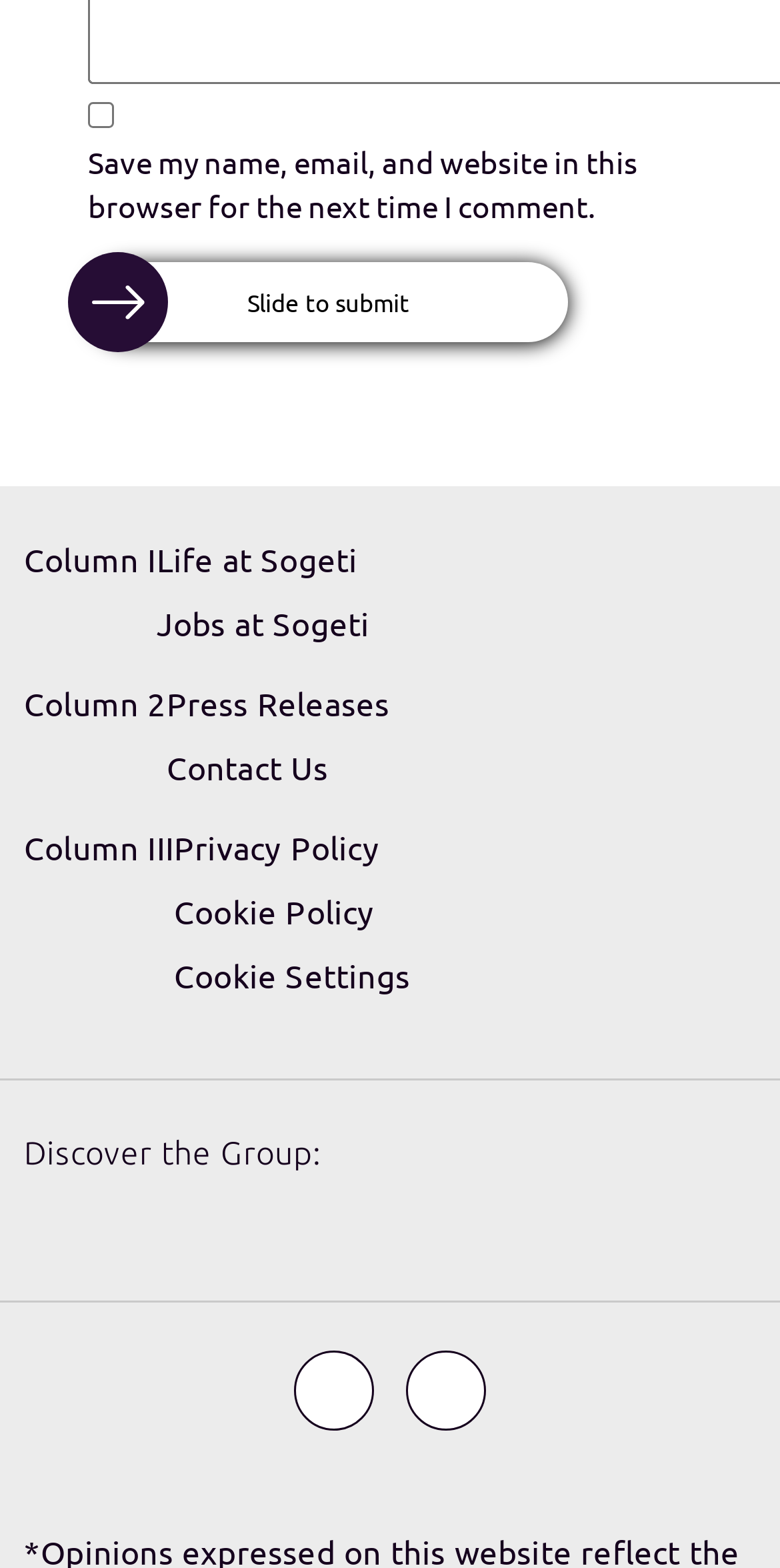Using the provided element description: "Linkedin", identify the bounding box coordinates. The coordinates should be four floats between 0 and 1 in the order [left, top, right, bottom].

[0.521, 0.861, 0.623, 0.912]